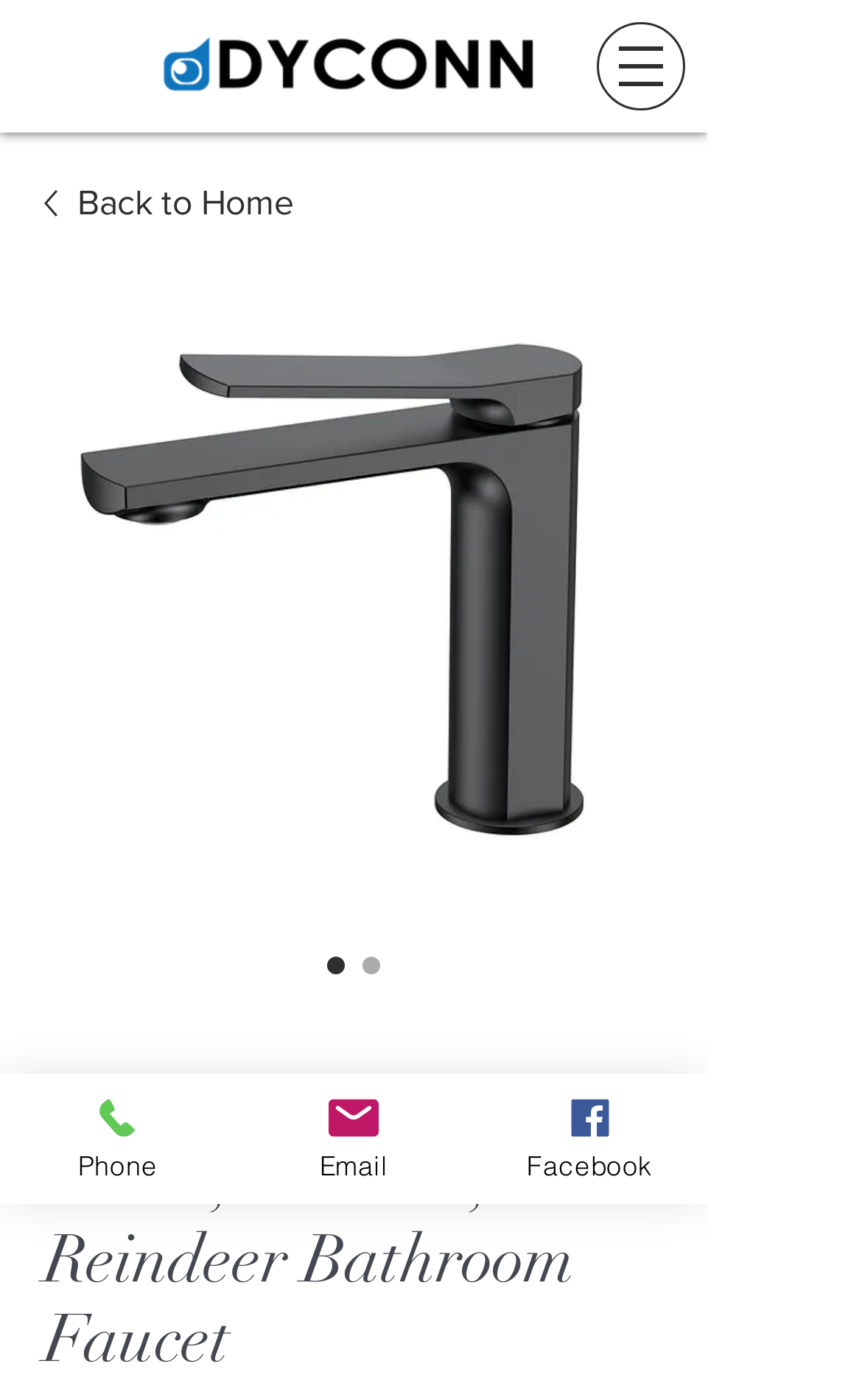Using the format (top-left x, top-left y, bottom-right x, bottom-right y), provide the bounding box coordinates for the described UI element. All values should be floating point numbers between 0 and 1: Phone

[0.0, 0.767, 0.274, 0.86]